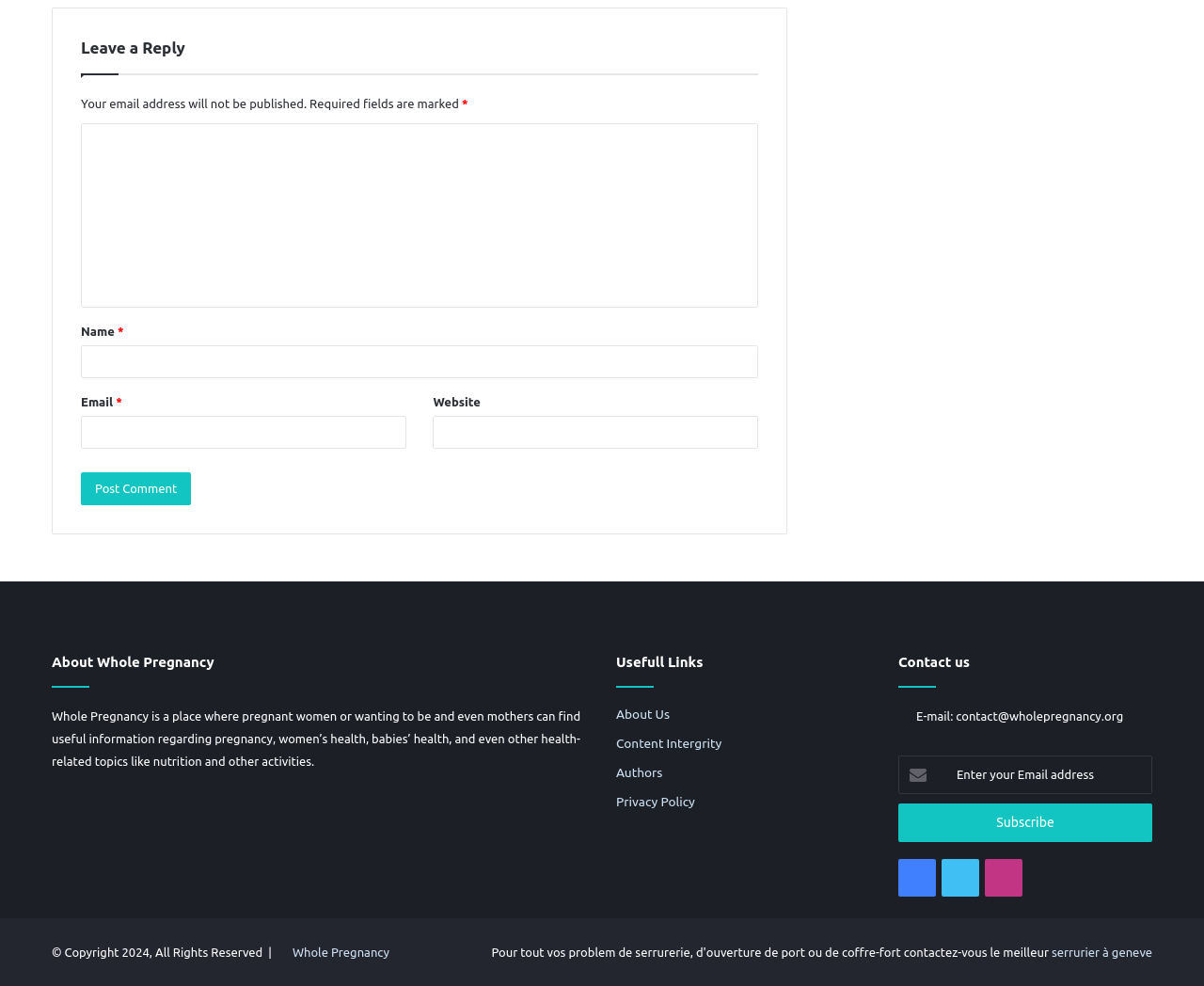Provide a single word or phrase to answer the given question: 
How can users contact the webpage administrators?

Email